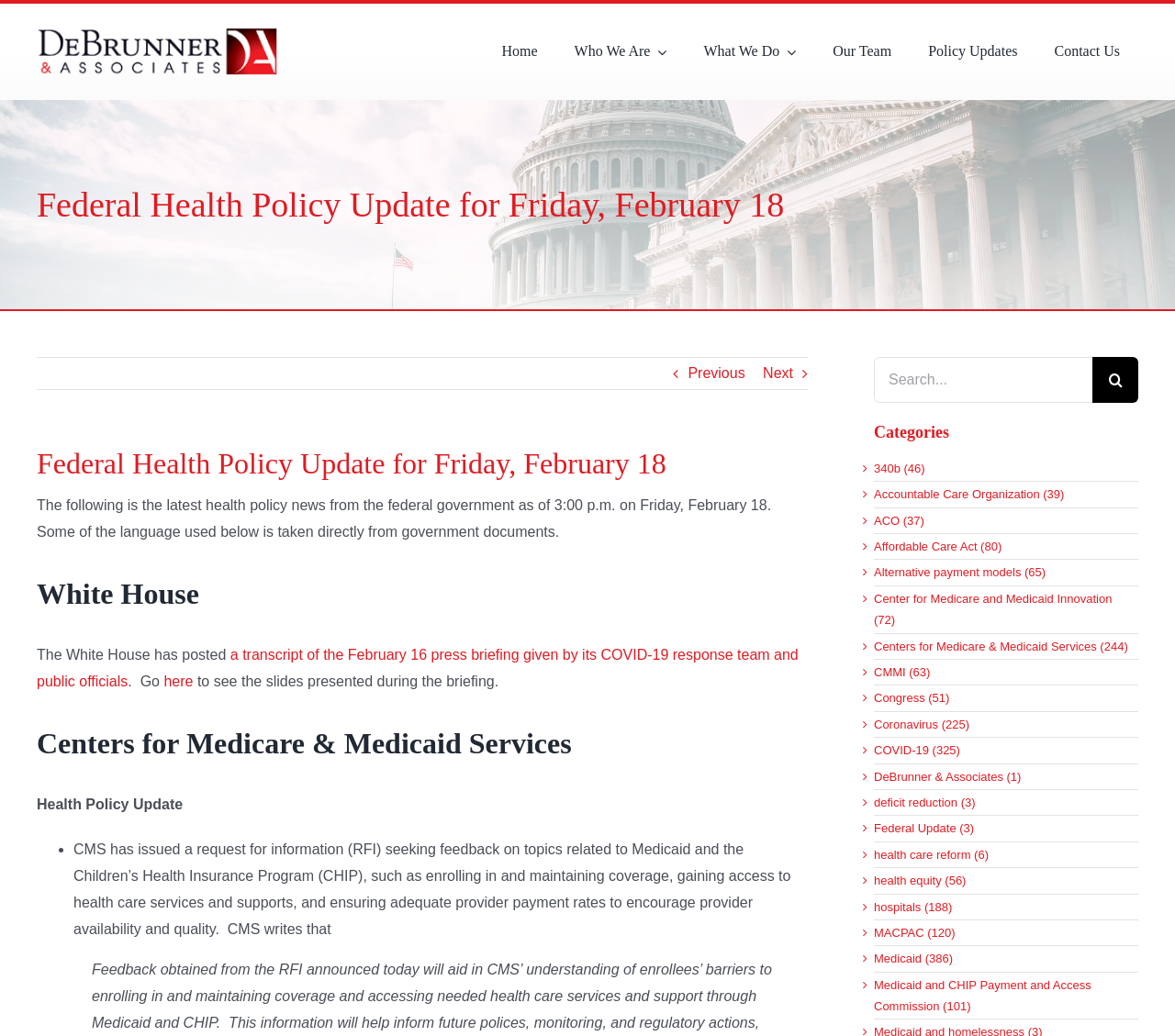Bounding box coordinates are specified in the format (top-left x, top-left y, bottom-right x, bottom-right y). All values are floating point numbers bounded between 0 and 1. Please provide the bounding box coordinate of the region this sentence describes: Showcase DFB-eFootball

None